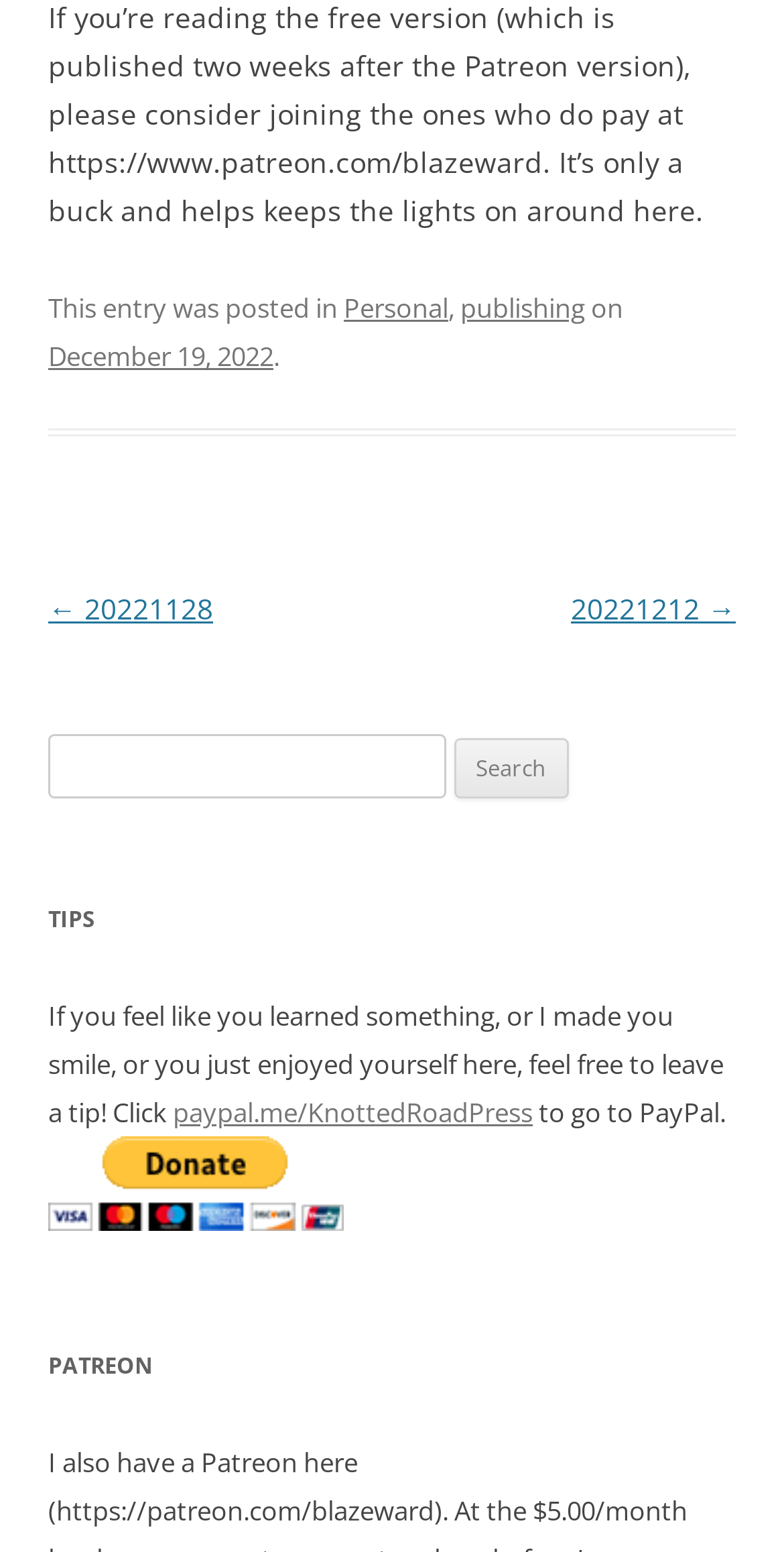Locate the bounding box coordinates of the clickable region necessary to complete the following instruction: "Search for a specific term". Provide the coordinates in the format of four float numbers between 0 and 1, i.e., [left, top, right, bottom].

[0.062, 0.474, 0.568, 0.515]